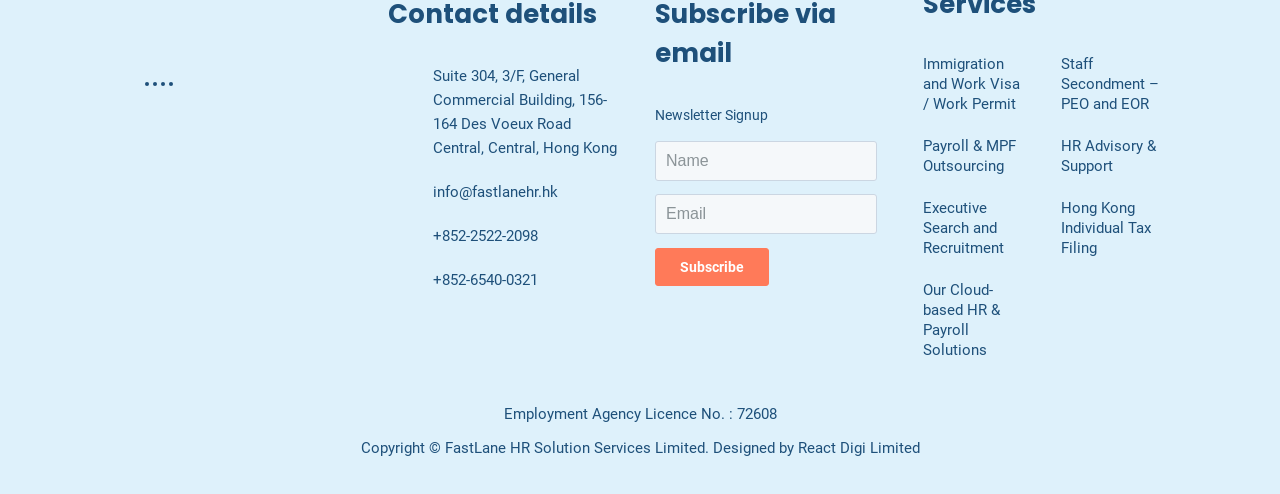What is the purpose of the textbox elements on the webpage?
Please look at the screenshot and answer in one word or a short phrase.

Newsletter Signup